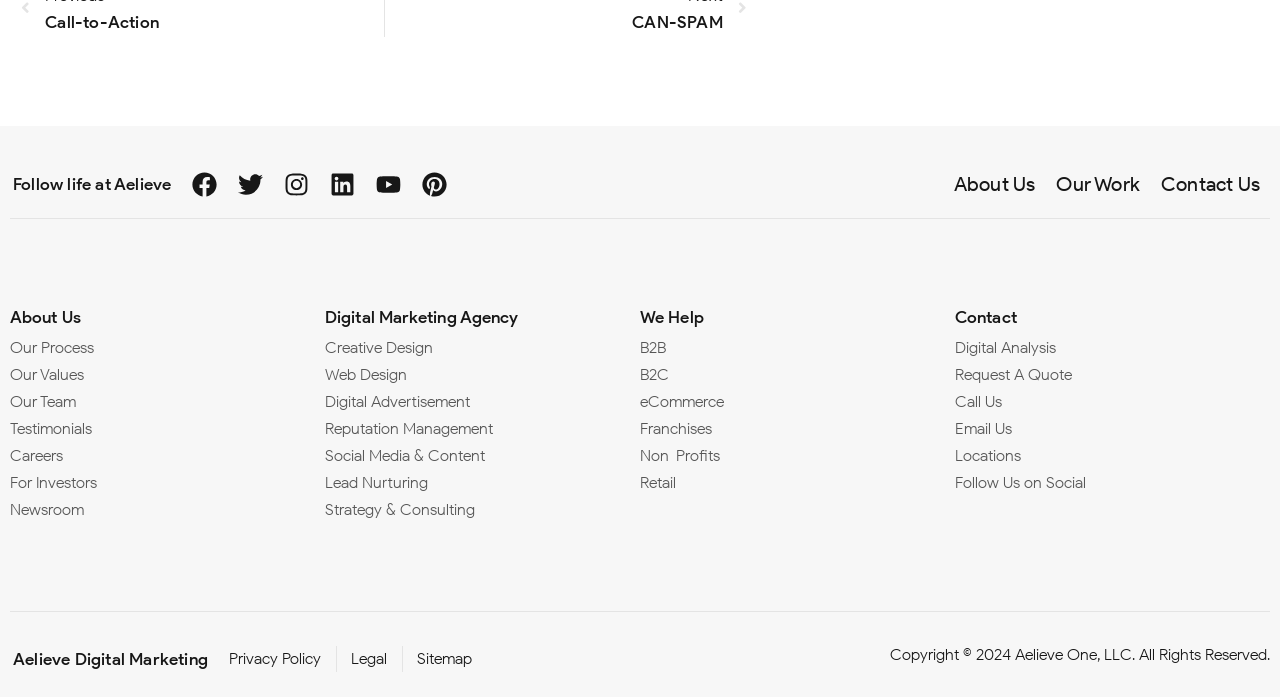Using the information from the screenshot, answer the following question thoroughly:
What types of businesses does the company help?

The company helps various types of businesses, including B2B, B2C, eCommerce, Franchises, Non-Profits, and Retail, as listed in the links on the page.